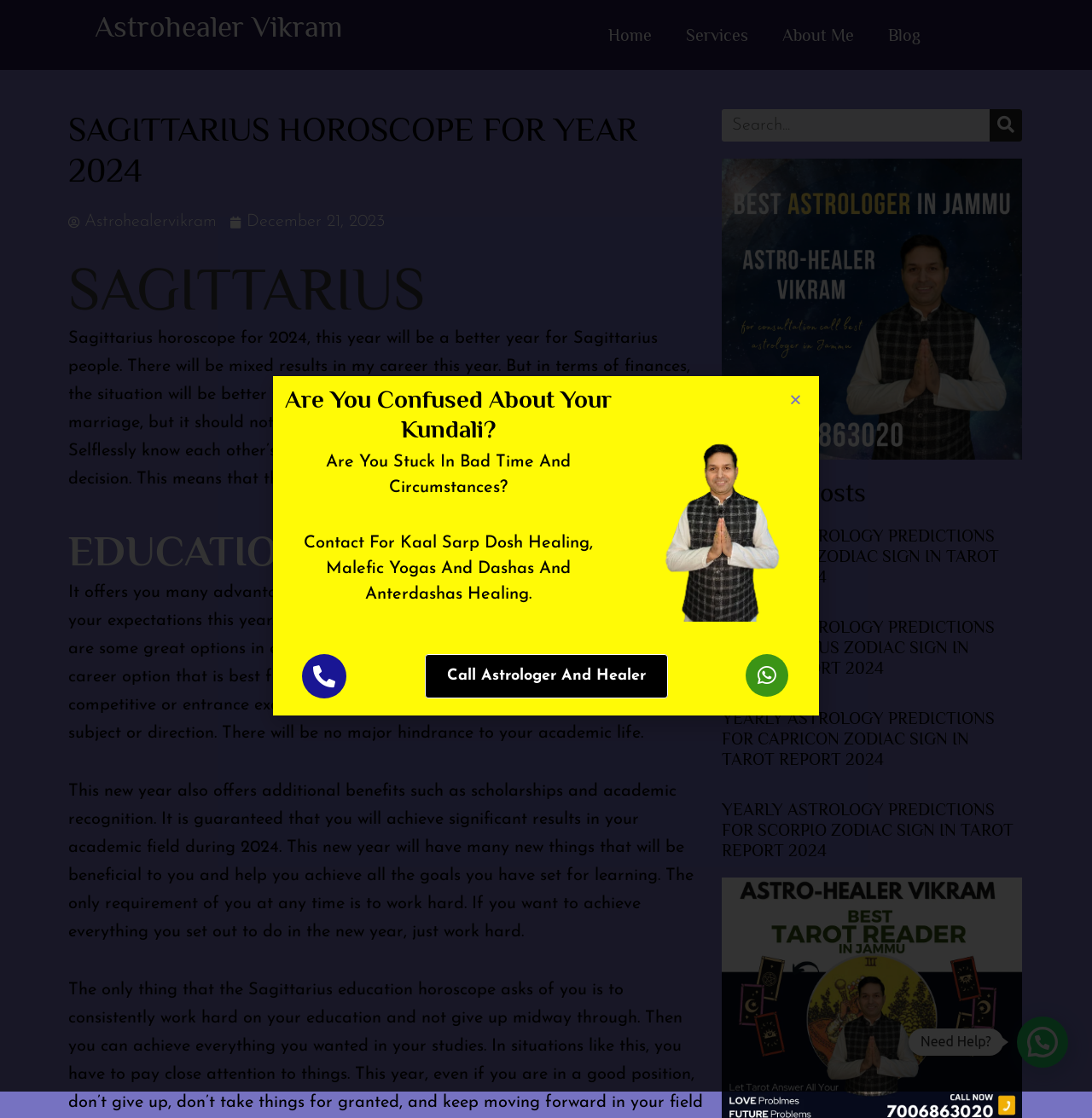What is the tone of the webpage?
From the screenshot, supply a one-word or short-phrase answer.

Informative